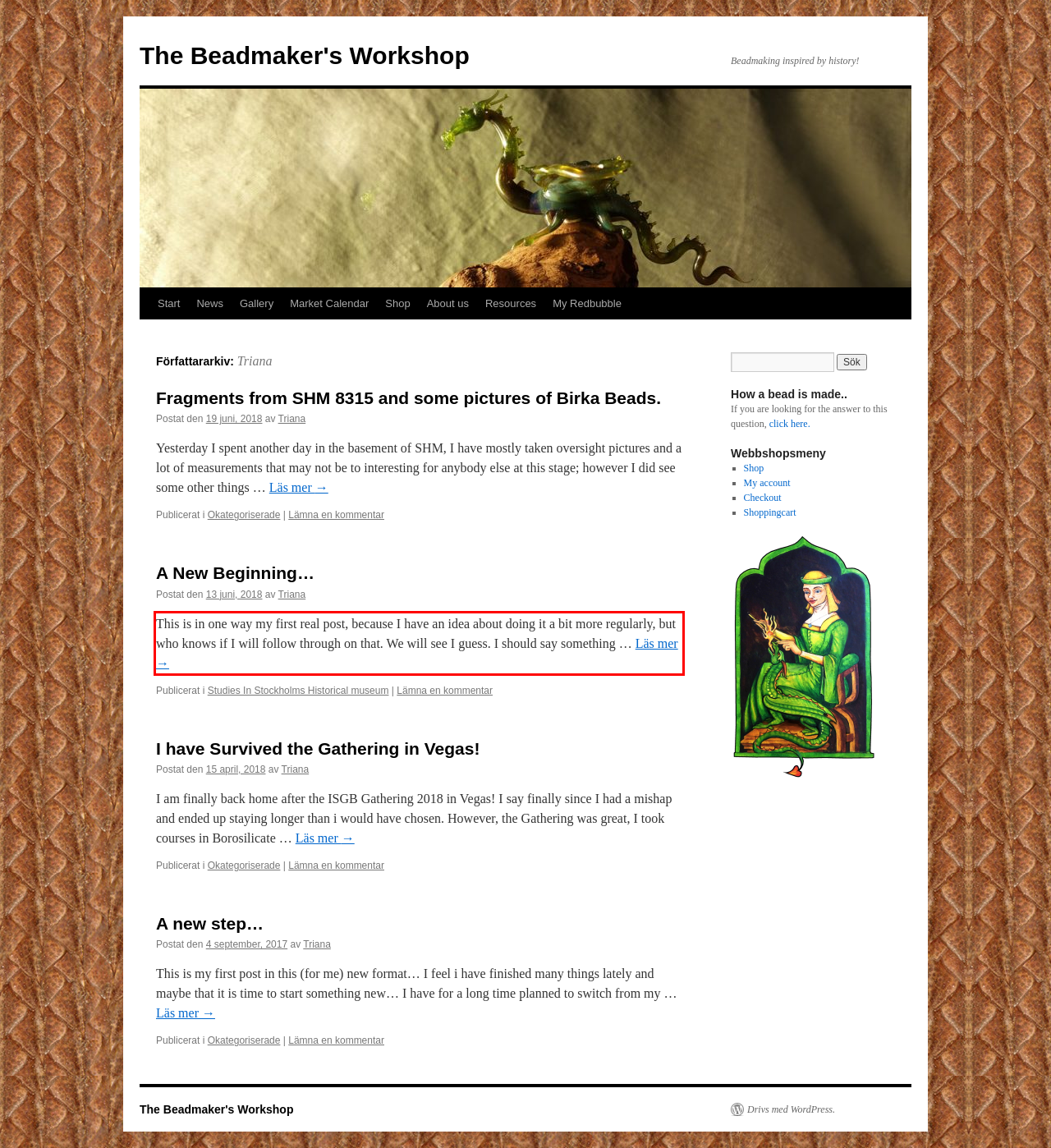You are given a screenshot showing a webpage with a red bounding box. Perform OCR to capture the text within the red bounding box.

This is in one way my first real post, because I have an idea about doing it a bit more regularly, but who knows if I will follow through on that. We will see I guess. I should say something … Läs mer →